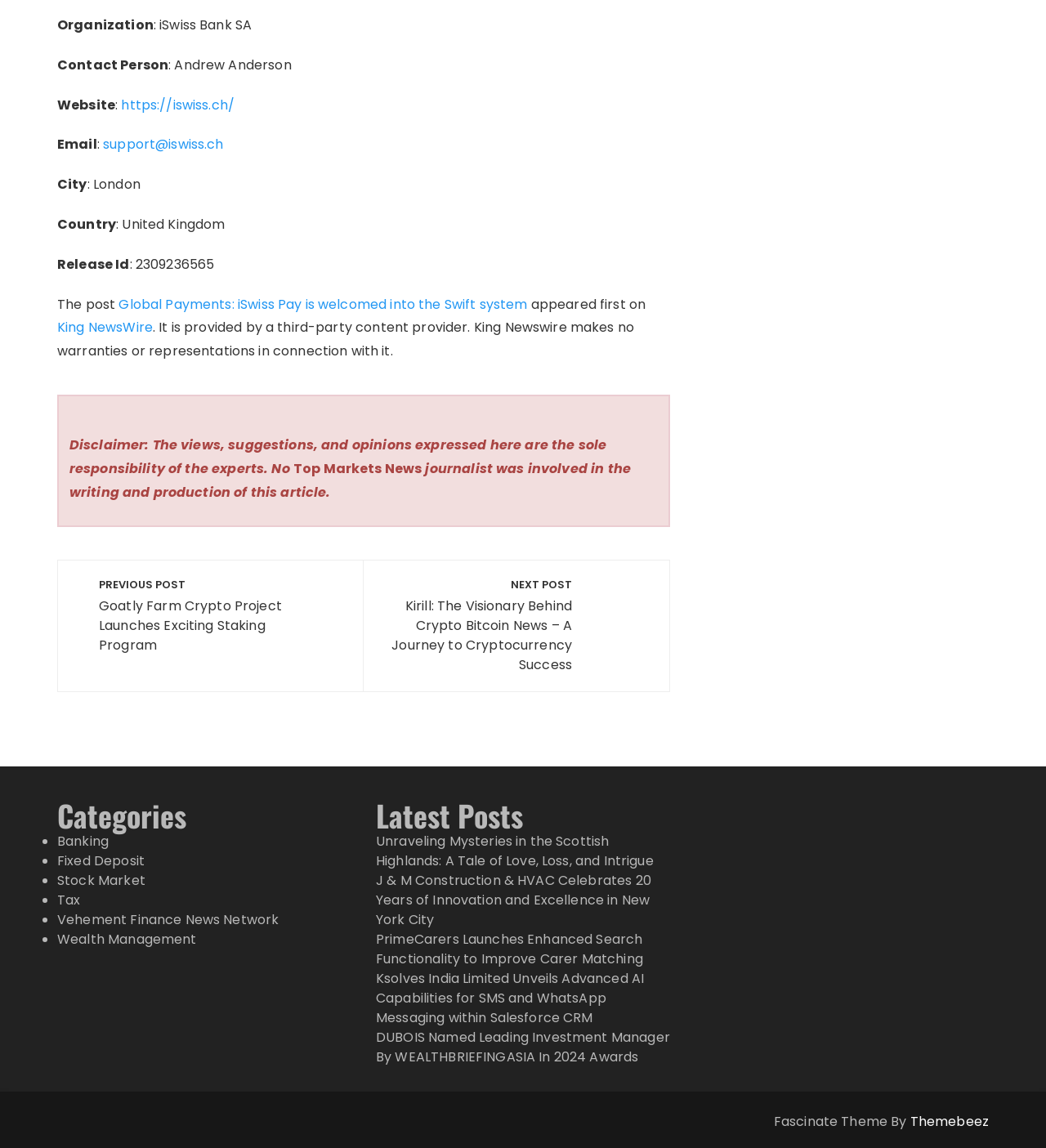Find the bounding box coordinates for the UI element whose description is: "Themebeez". The coordinates should be four float numbers between 0 and 1, in the format [left, top, right, bottom].

[0.87, 0.969, 0.945, 0.985]